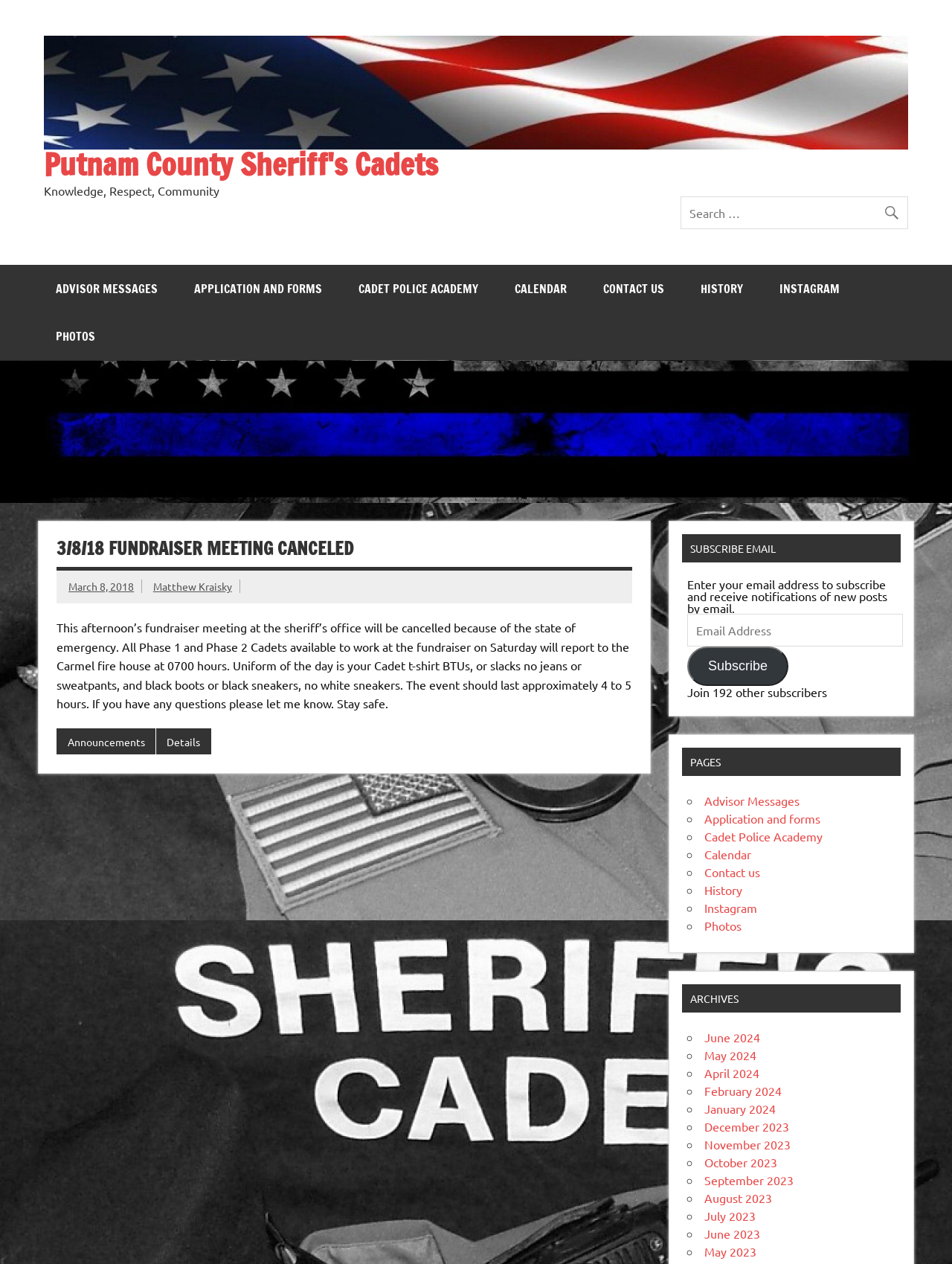Determine the bounding box coordinates of the UI element described below. Use the format (top-left x, top-left y, bottom-right x, bottom-right y) with floating point numbers between 0 and 1: Putnam County Sheriff's Cadets

[0.046, 0.113, 0.46, 0.147]